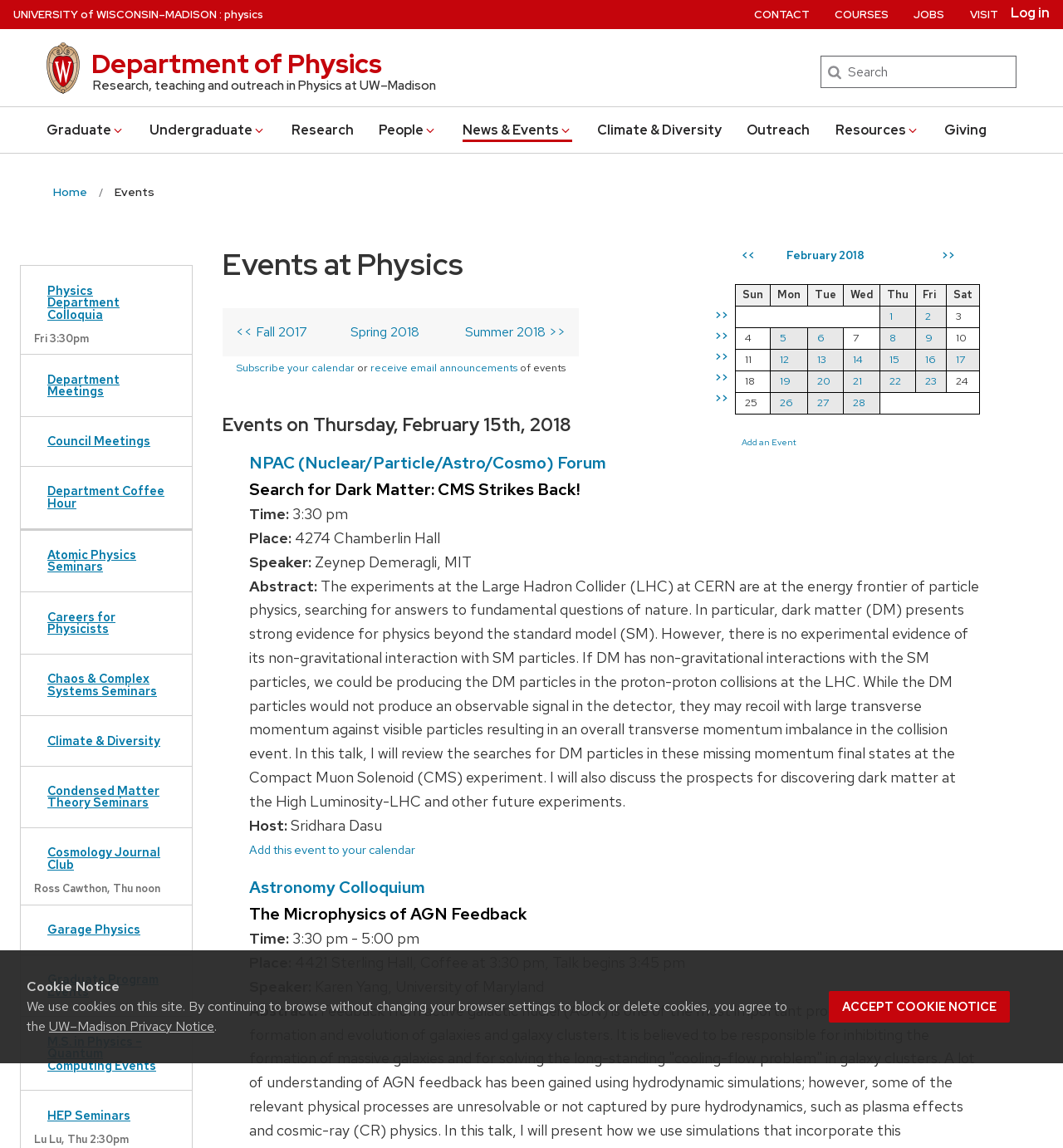Identify the bounding box coordinates of the region I need to click to complete this instruction: "View University of Wisconsin Madison home page".

[0.012, 0.007, 0.204, 0.019]